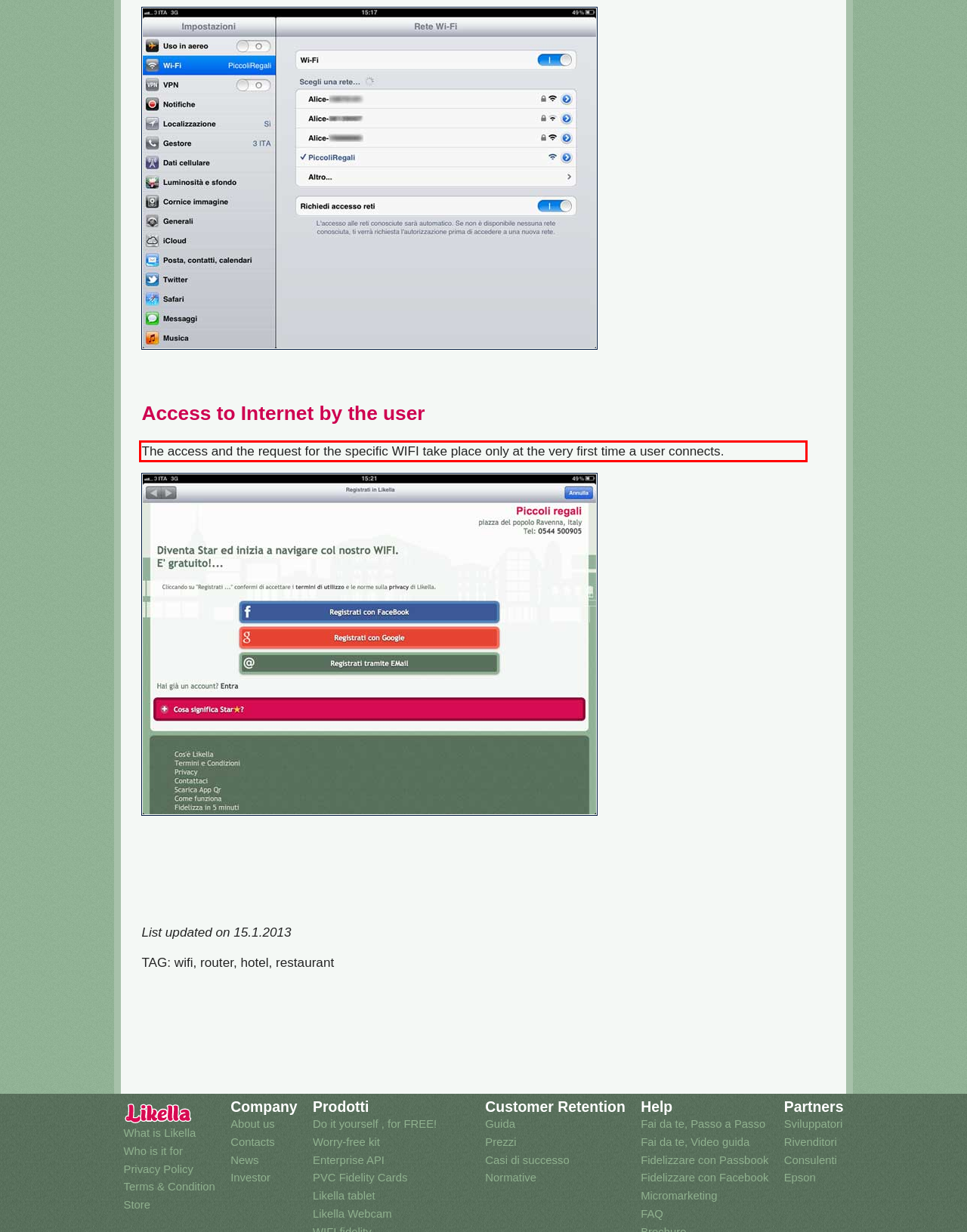Please perform OCR on the UI element surrounded by the red bounding box in the given webpage screenshot and extract its text content.

The access and the request for the specific WIFI take place only at the very first time a user connects.